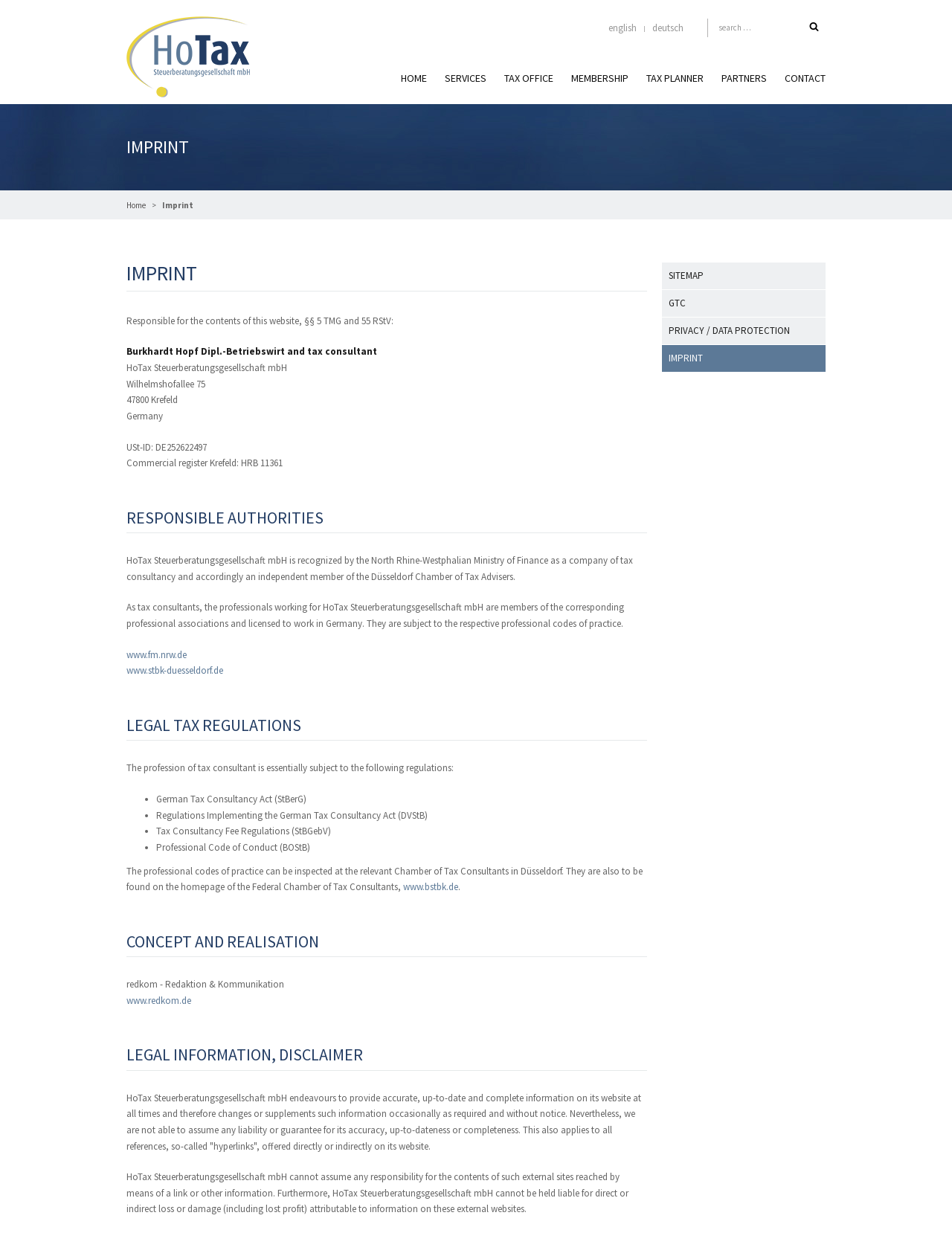Give a short answer to this question using one word or a phrase:
What is the address of HoTax Steuerberatungsgesellschaft mbH?

Wilhelmshofallee 75, 47800 Krefeld, Germany